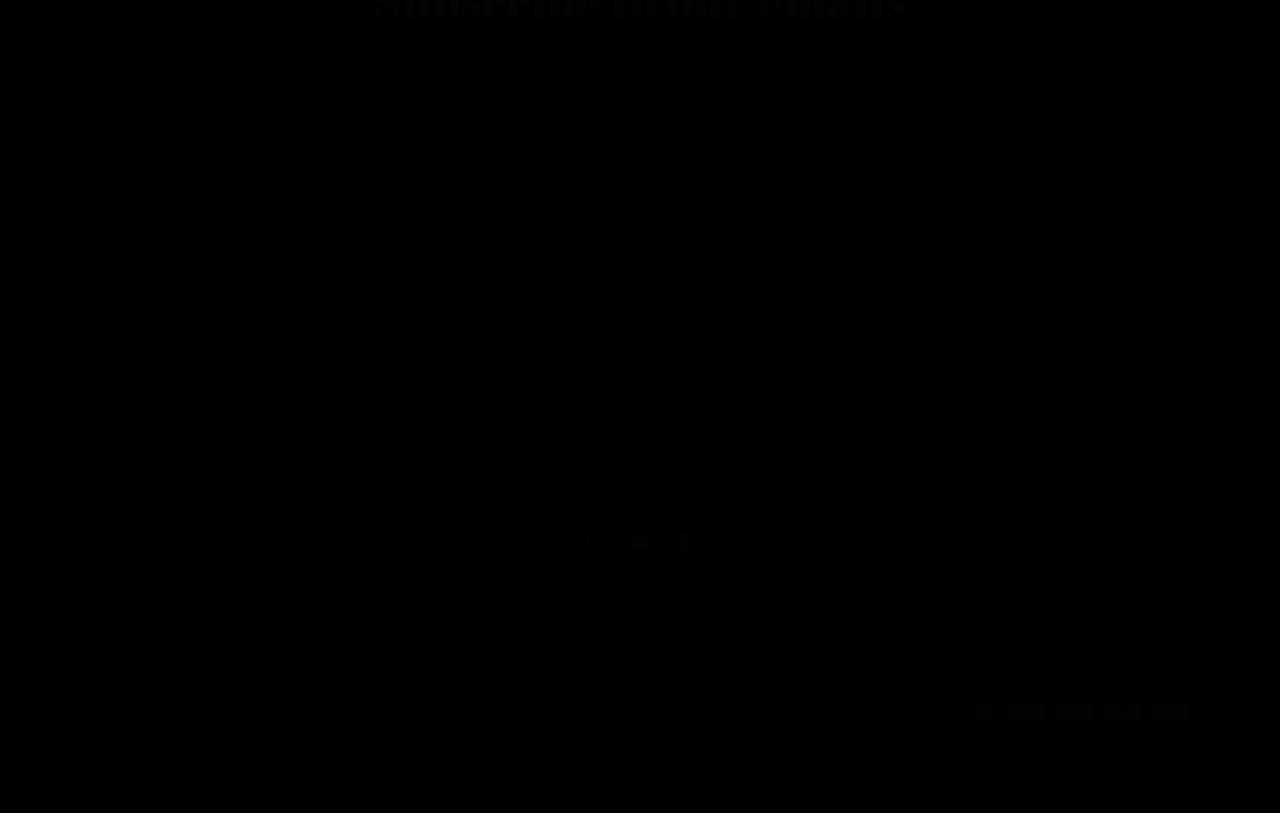Please give a one-word or short phrase response to the following question: 
What payment methods are accepted?

American Express, Apple Pay, Mastercard, PayPal, Visa